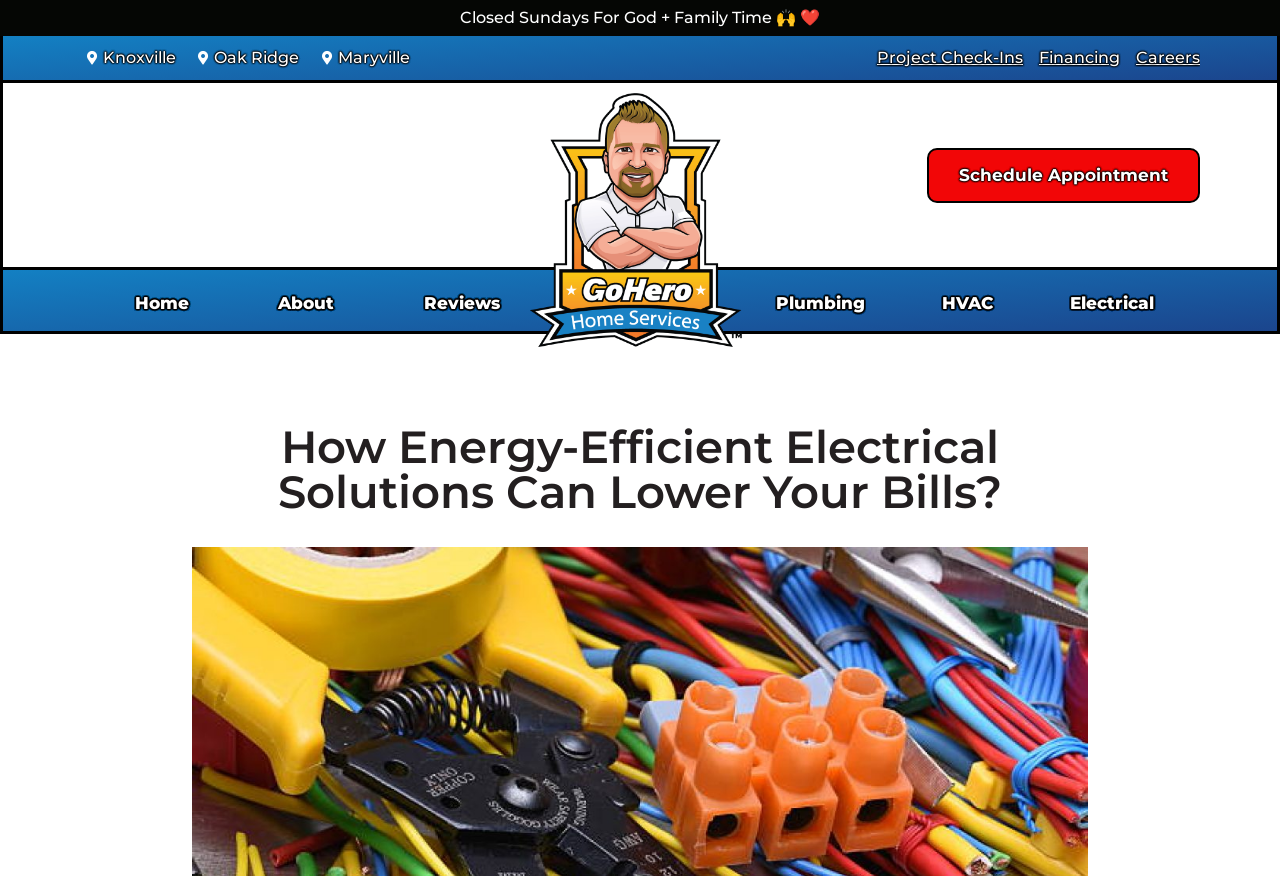Is the website open on Sundays?
Look at the screenshot and respond with a single word or phrase.

No